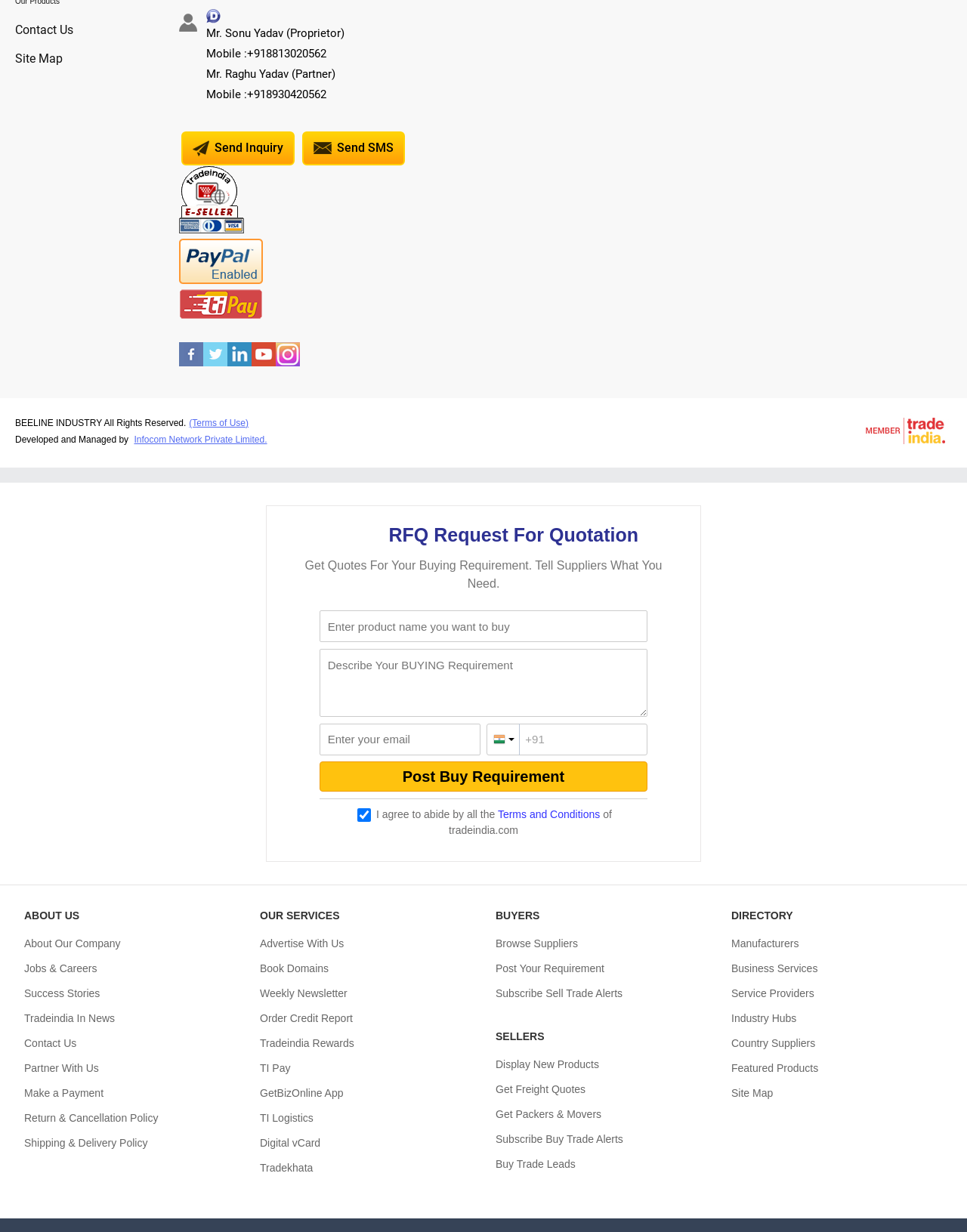Kindly provide the bounding box coordinates of the section you need to click on to fulfill the given instruction: "Post Buy Requirement".

[0.33, 0.618, 0.67, 0.643]